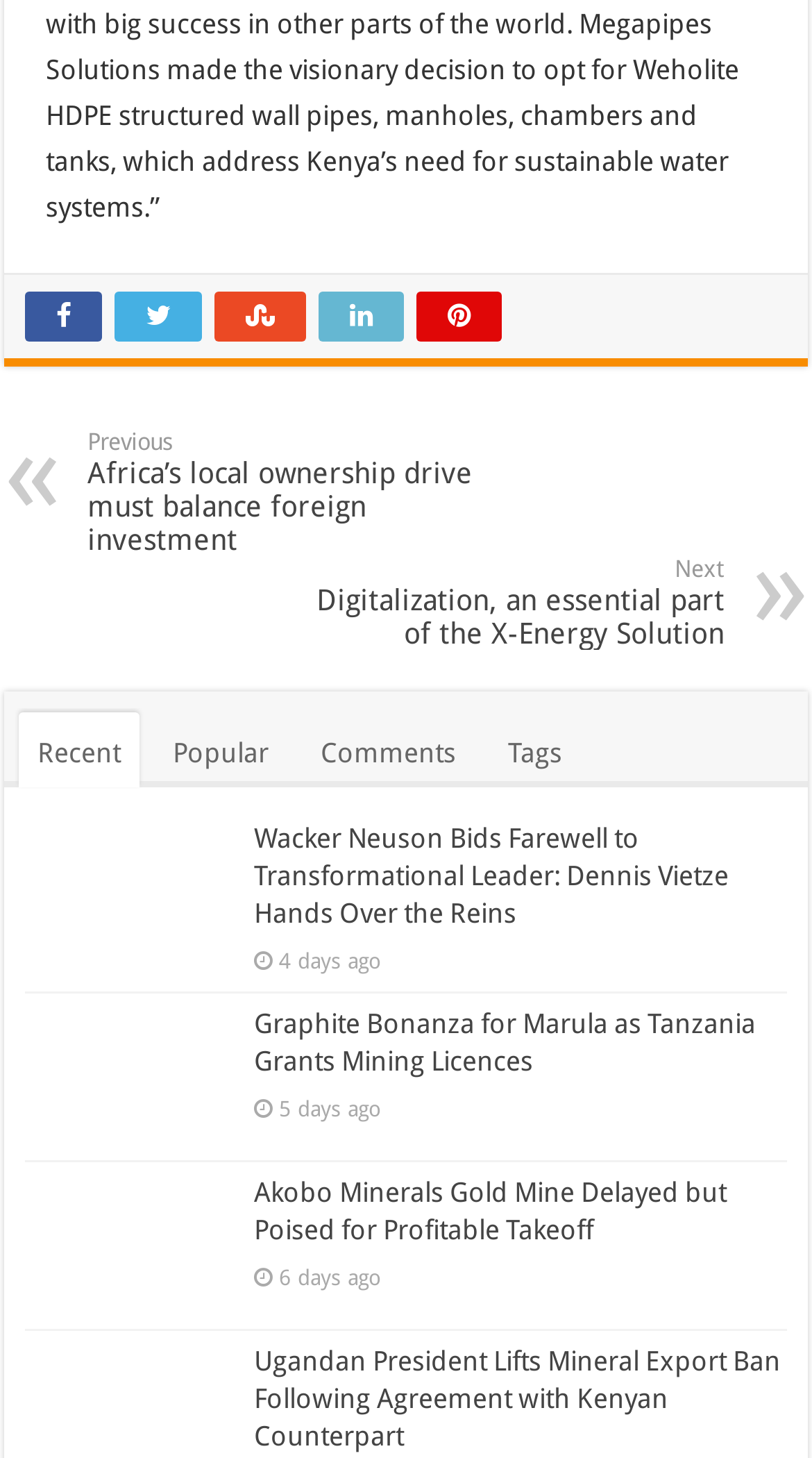Find the bounding box coordinates of the clickable area that will achieve the following instruction: "View the recent posts".

[0.023, 0.488, 0.172, 0.54]